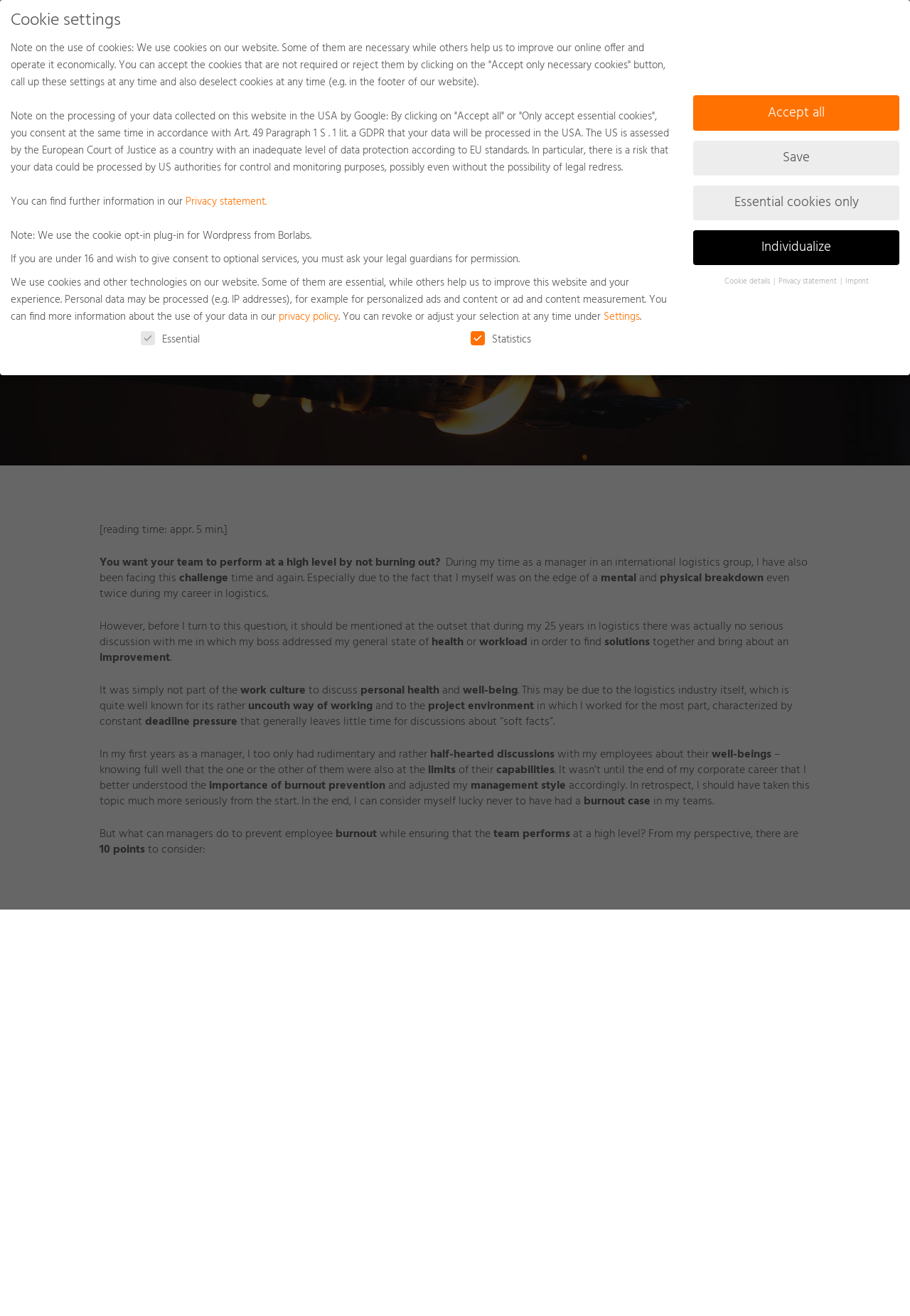What is the author's experience with burnout?
Please respond to the question with a detailed and informative answer.

The author shares their personal experience of being on the edge of a mental breakdown twice during their career in logistics, highlighting the lack of discussion about employee well-being in the industry.